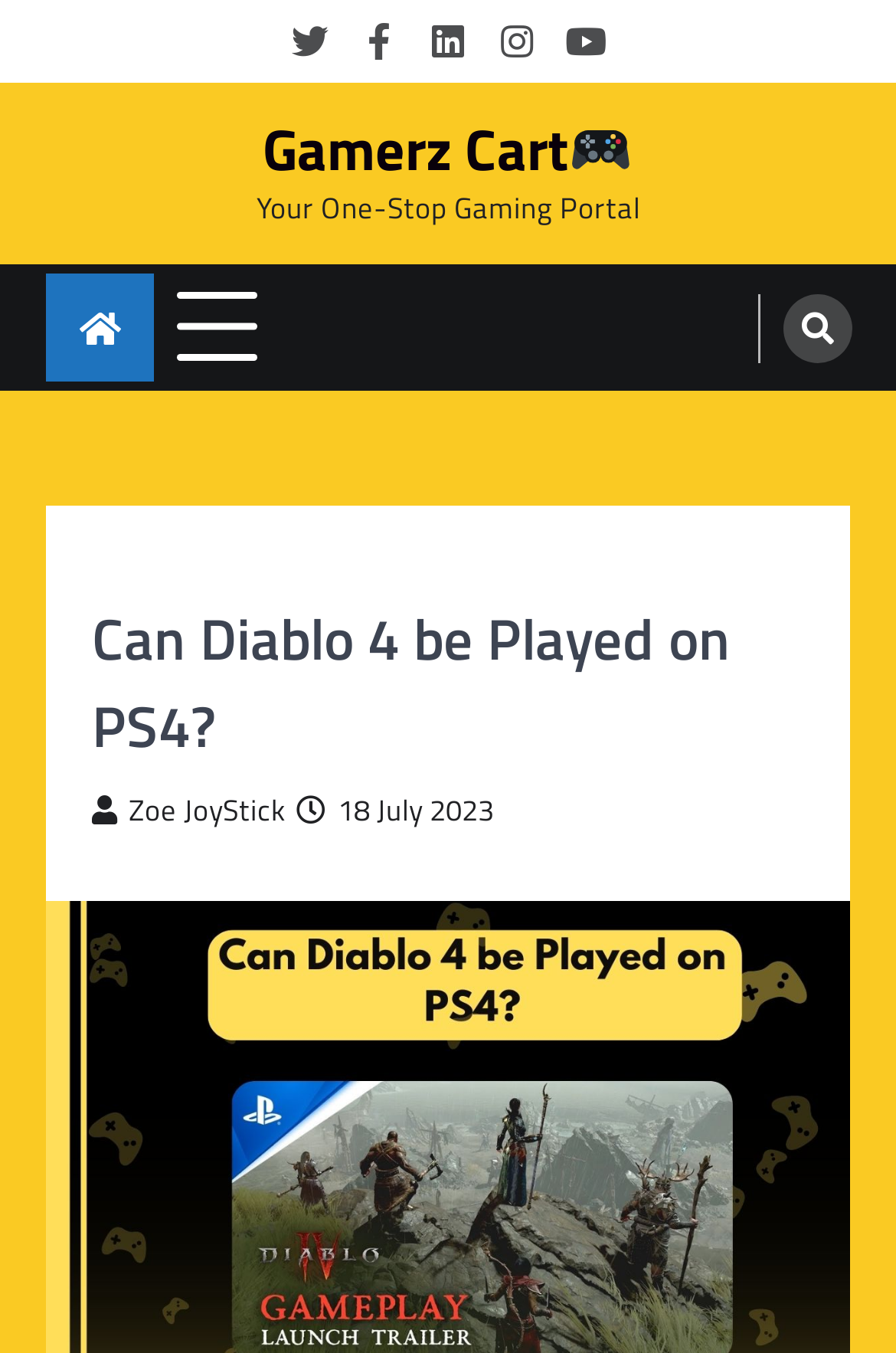Given the element description 18 July 20235 August 2023, specify the bounding box coordinates of the corresponding UI element in the format (top-left x, top-left y, bottom-right x, bottom-right y). All values must be between 0 and 1.

[0.331, 0.583, 0.551, 0.615]